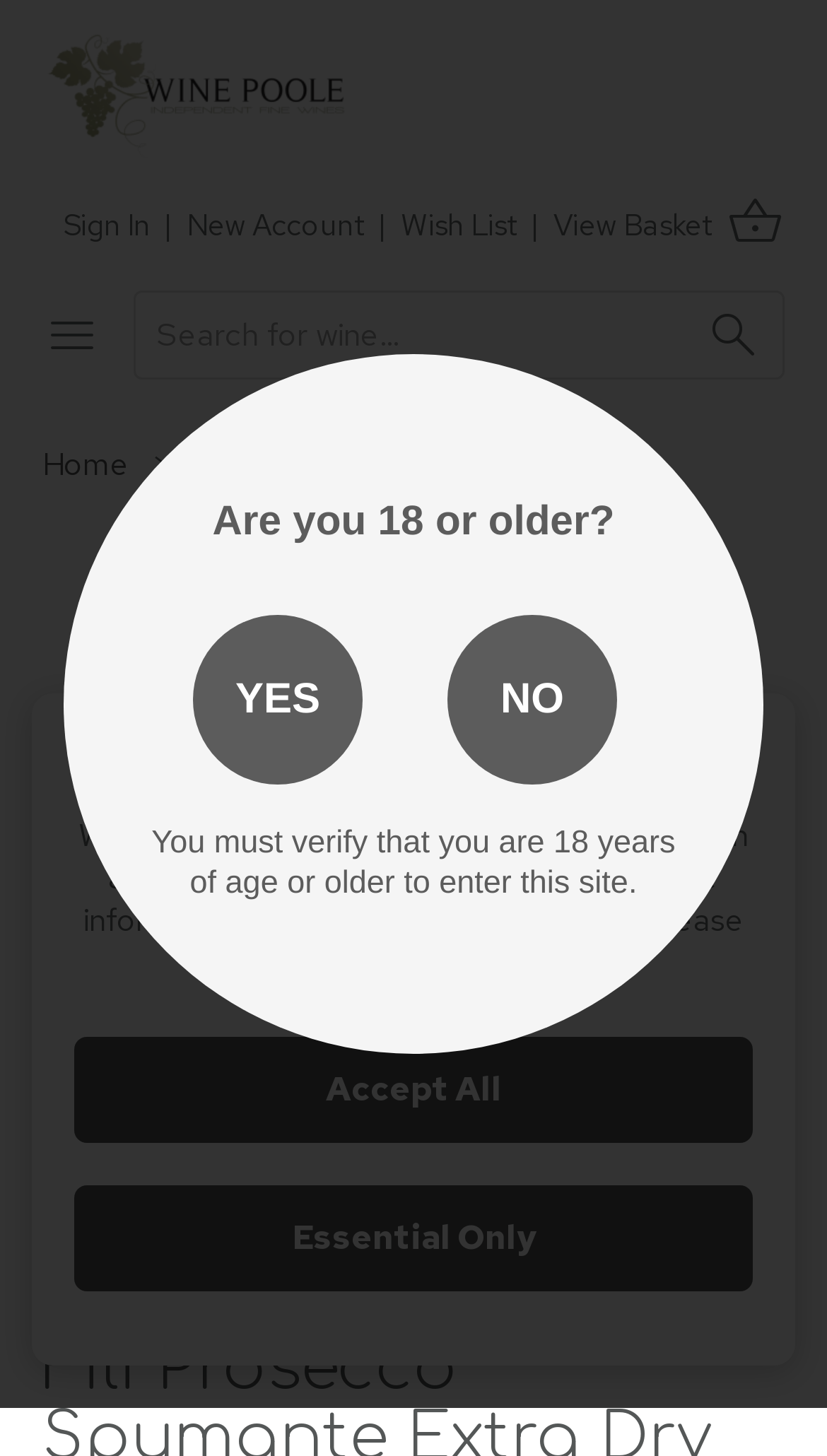How many links are there in the top navigation bar?
Please provide a comprehensive answer to the question based on the webpage screenshot.

I counted the links in the top navigation bar by looking at the elements with type 'link' and found that there are 5 links: 'Home', 'By Style & Colour', 'Prosecco', 'Sign In', and 'New Account'.